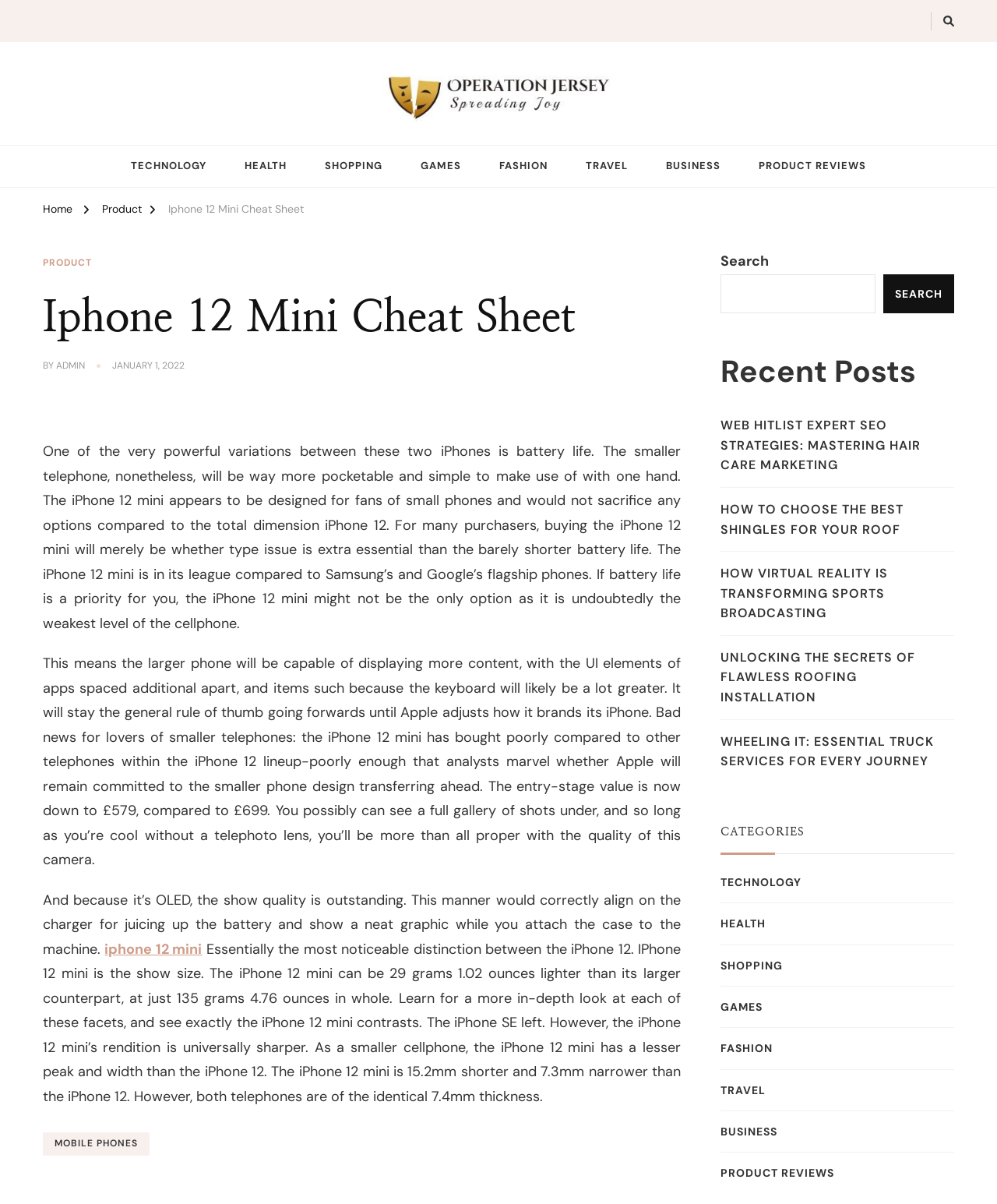Please find the bounding box coordinates of the section that needs to be clicked to achieve this instruction: "Read the 'Iphone 12 Mini Cheat Sheet' article".

[0.043, 0.24, 0.683, 0.286]